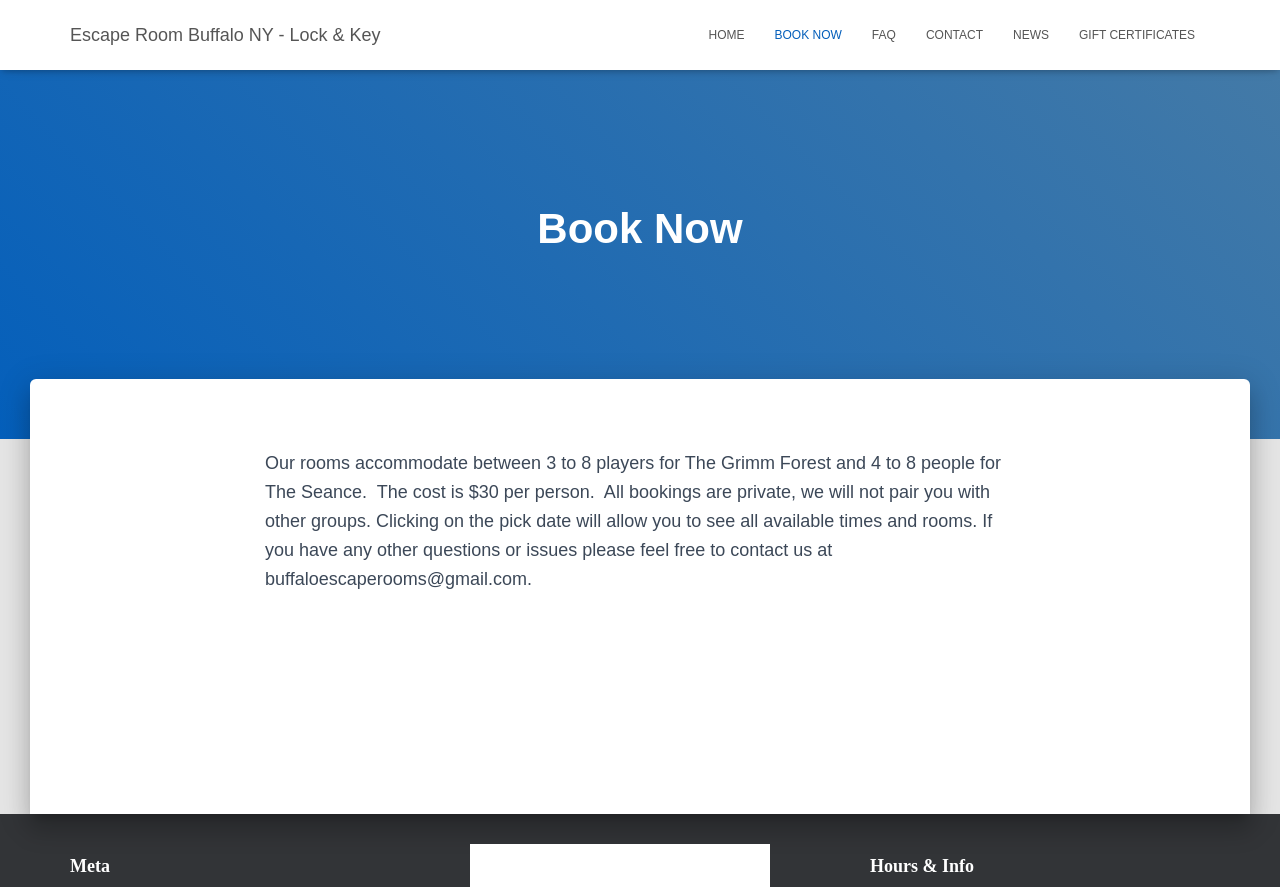What is the email address for contact? Based on the image, give a response in one word or a short phrase.

buffaloescaperooms@gmail.com